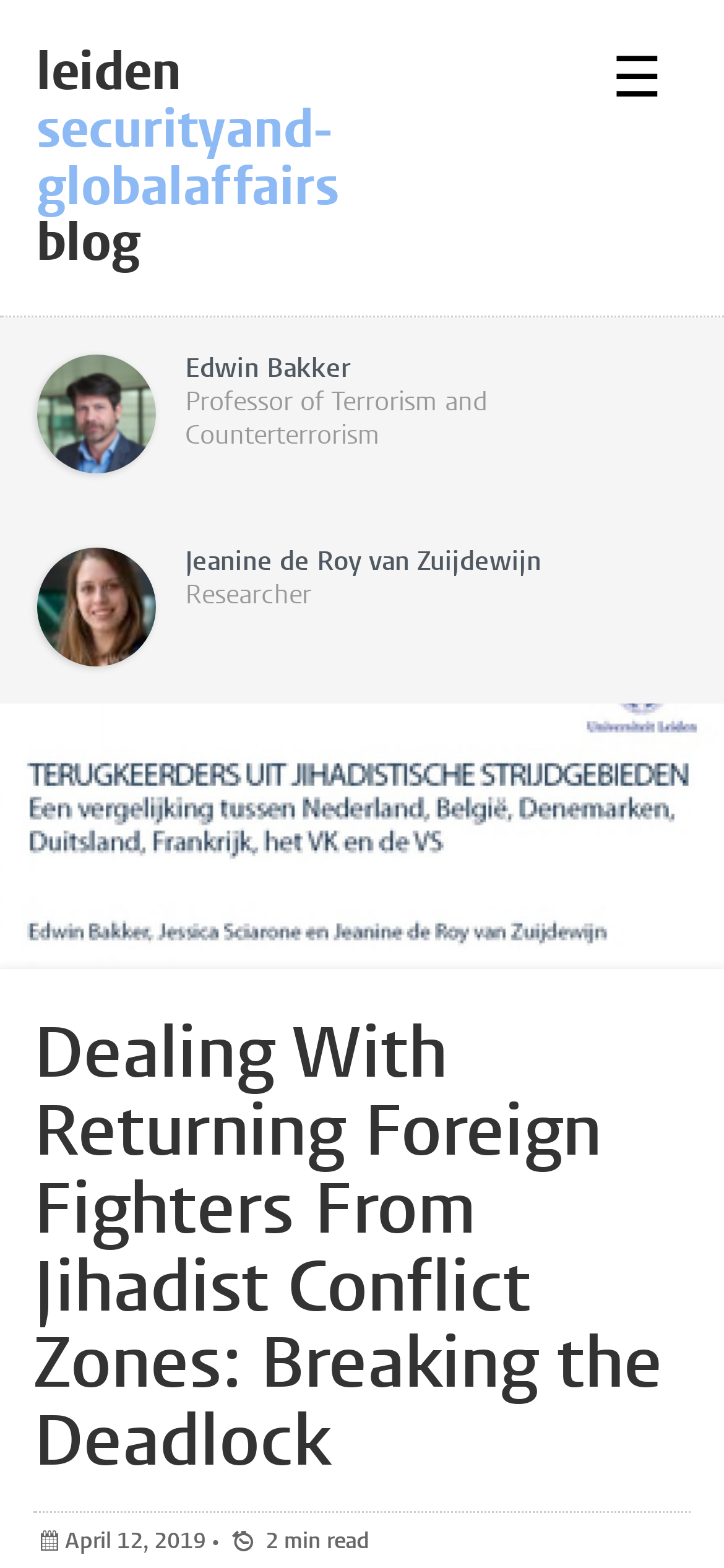How long does it take to read the article?
From the screenshot, provide a brief answer in one word or phrase.

2 min